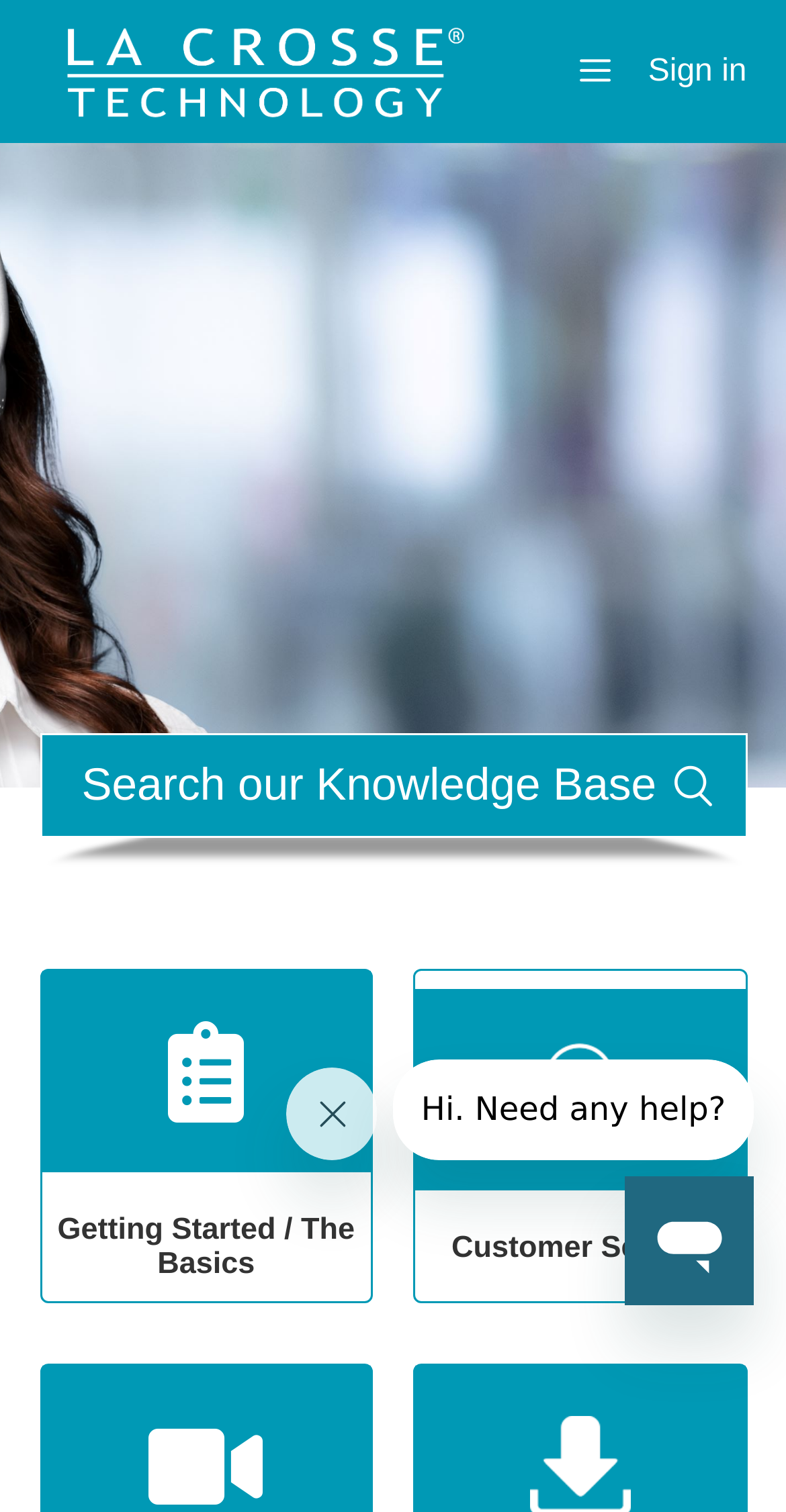Determine the bounding box coordinates for the UI element with the following description: "Sign in". The coordinates should be four float numbers between 0 and 1, represented as [left, top, right, bottom].

[0.825, 0.031, 0.95, 0.063]